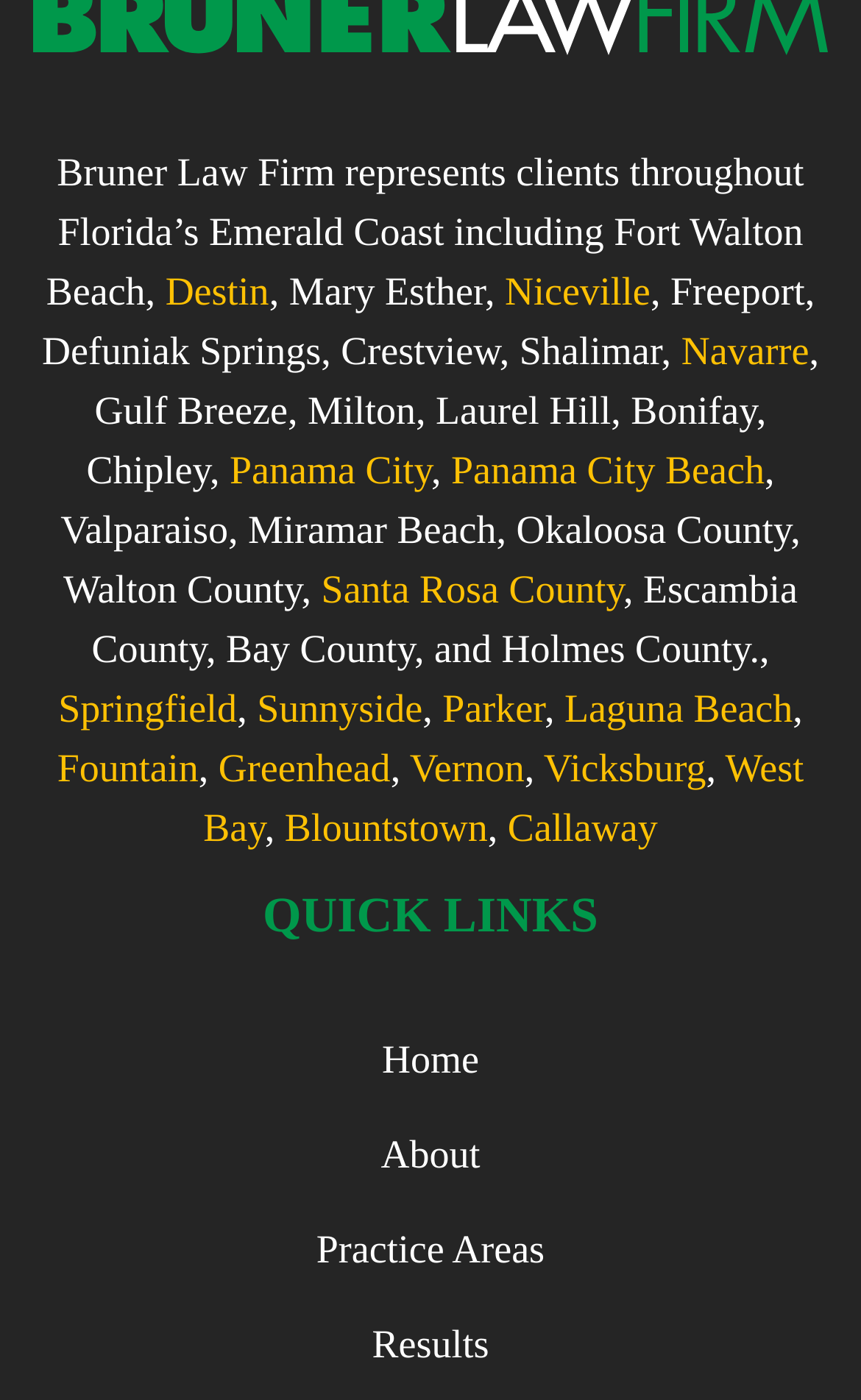Identify the coordinates of the bounding box for the element that must be clicked to accomplish the instruction: "learn more about Destin".

[0.192, 0.192, 0.312, 0.224]